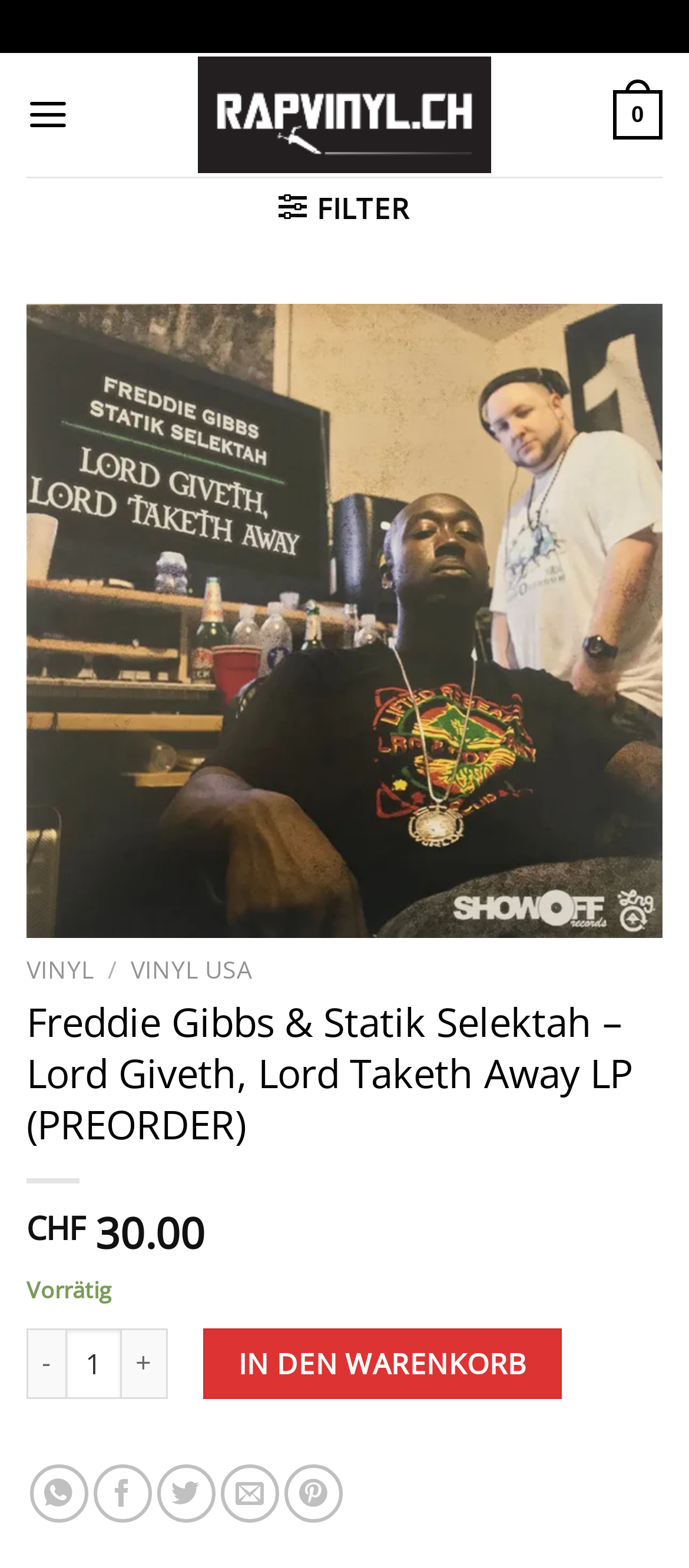Locate the heading on the webpage and return its text.

Freddie Gibbs & Statik Selektah – Lord Giveth, Lord Taketh Away LP (PREORDER)